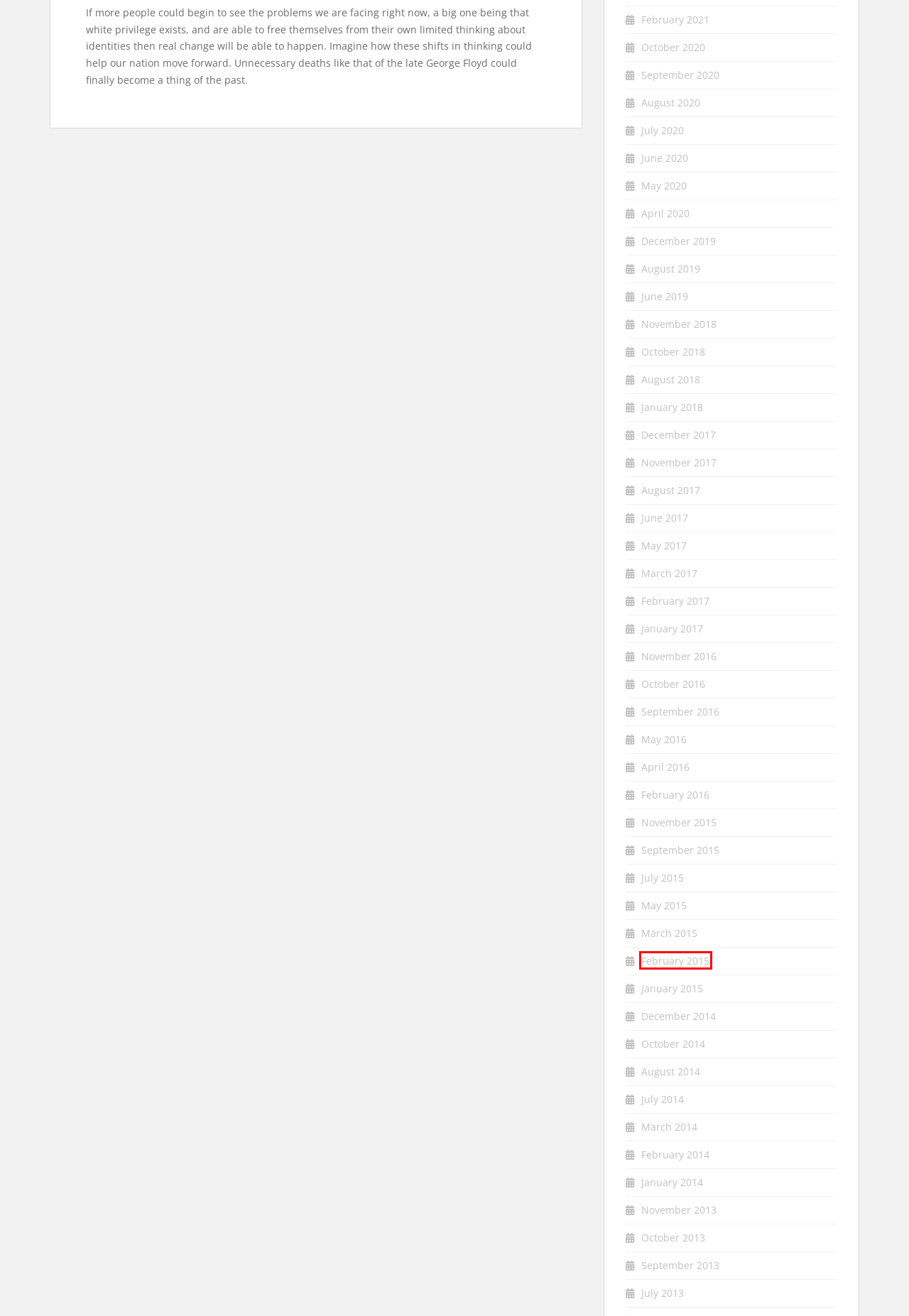Examine the screenshot of a webpage with a red bounding box around an element. Then, select the webpage description that best represents the new page after clicking the highlighted element. Here are the descriptions:
A. December 2014 – Karen’s Calling
B. March 2017 – Karen’s Calling
C. July 2013 – Karen’s Calling
D. June 2020 – Karen’s Calling
E. March 2014 – Karen’s Calling
F. November 2015 – Karen’s Calling
G. February 2015 – Karen’s Calling
H. May 2015 – Karen’s Calling

G